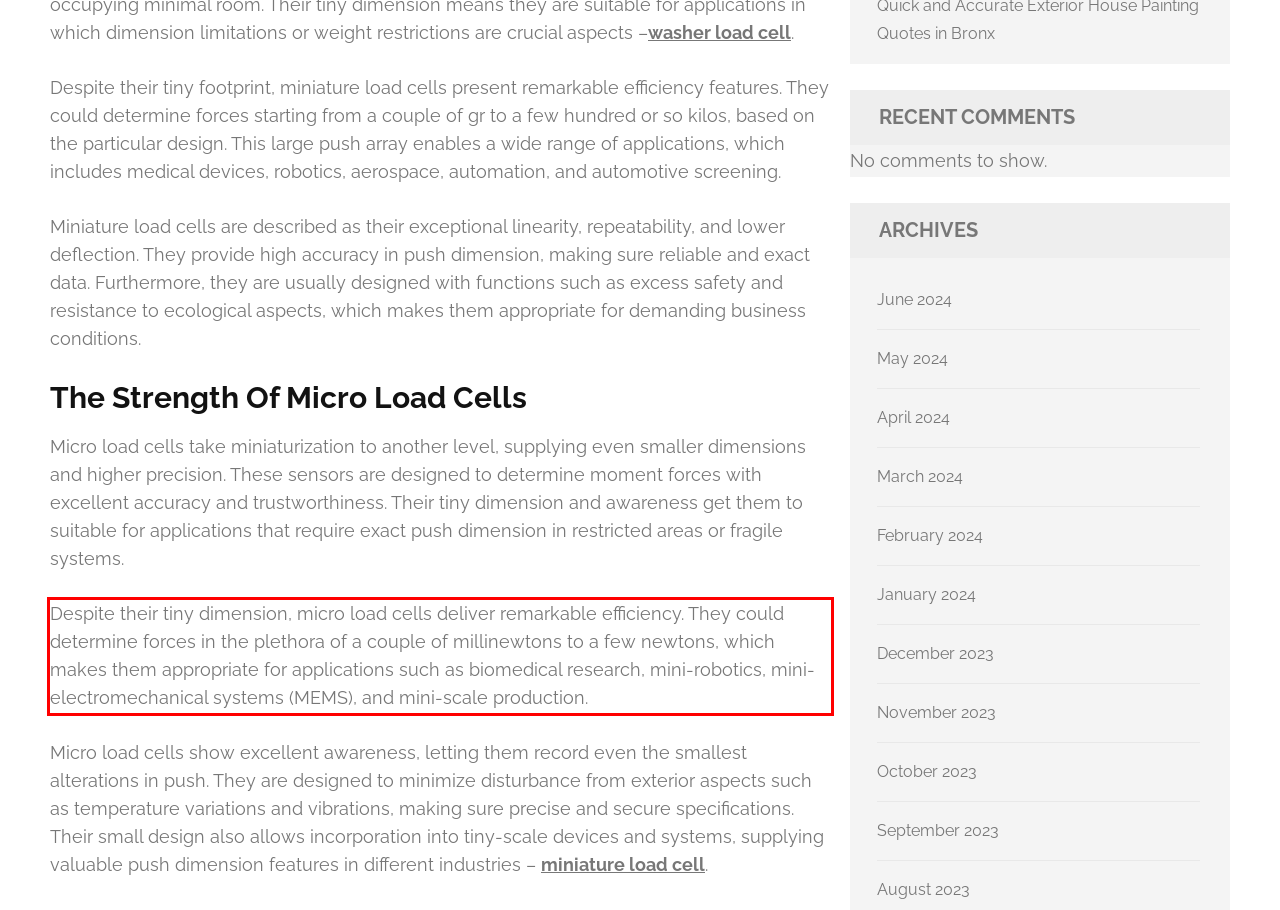Please perform OCR on the text content within the red bounding box that is highlighted in the provided webpage screenshot.

Despite their tiny dimension, micro load cells deliver remarkable efficiency. They could determine forces in the plethora of a couple of millinewtons to a few newtons, which makes them appropriate for applications such as biomedical research, mini-robotics, mini-electromechanical systems (MEMS), and mini-scale production.